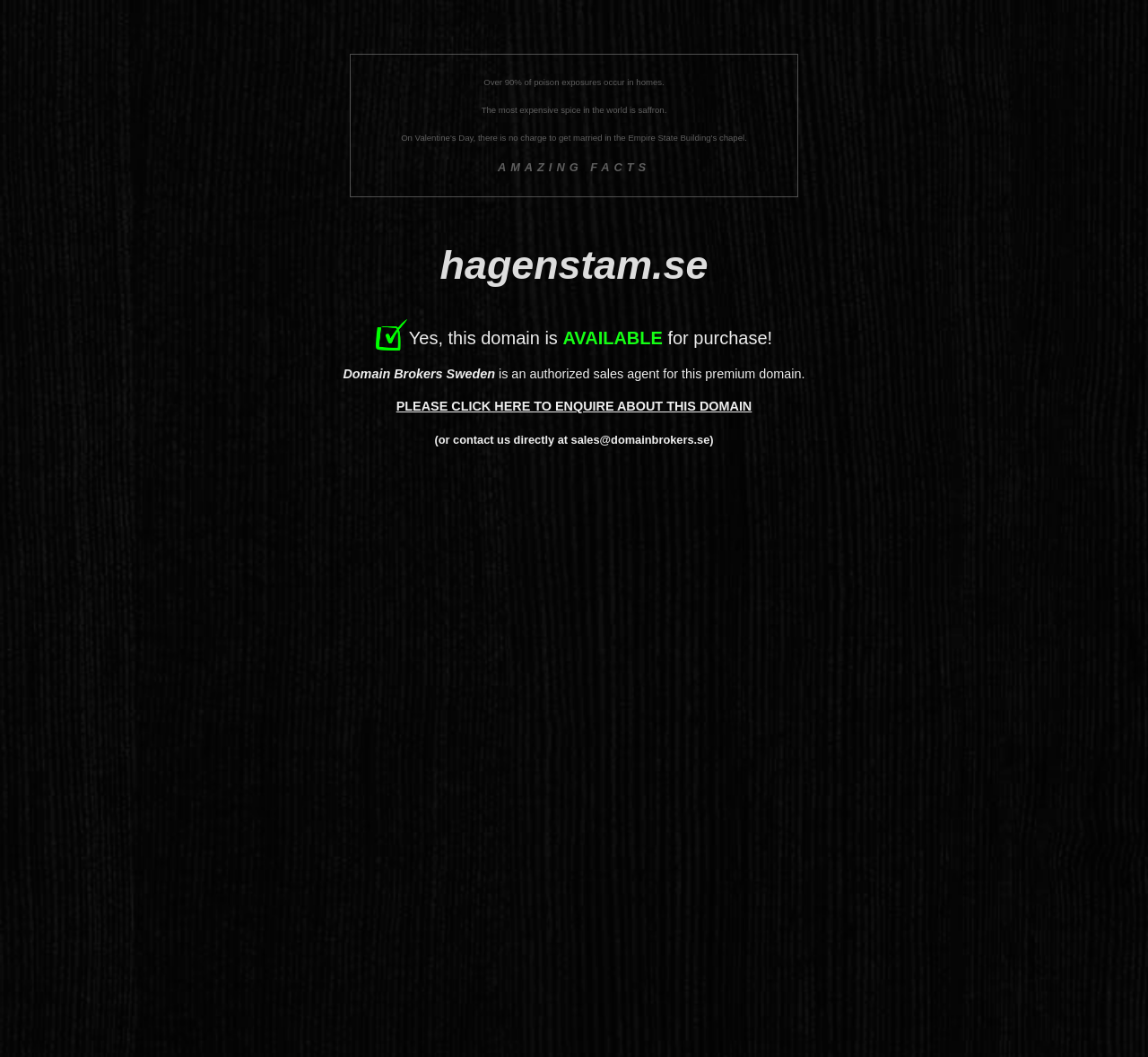Offer a meticulous description of the webpage's structure and content.

The webpage appears to be a domain sale page for "hagenstam.se". At the top, there is a large heading displaying the domain name "hagenstam.se". Below the heading, there is a table containing four rows, each with a single cell displaying an interesting fact, such as "Over 90% of poison exposures occur in homes" and "The most expensive spice in the world is saffron". 

To the right of the table, there is a section with three lines of text, stating that the domain is available for purchase, with the word "AVAILABLE" emphasized. Below this section, there is a paragraph of text indicating that "Domain Brokers Sweden" is an authorized sales agent for the premium domain.

Underneath the paragraph, there are two links: one to enquire about the domain and another to contact the sales team directly. The links are positioned side by side, with the first link being slightly larger than the second one. Overall, the webpage has a simple layout with a focus on presenting the domain name and its availability for purchase.